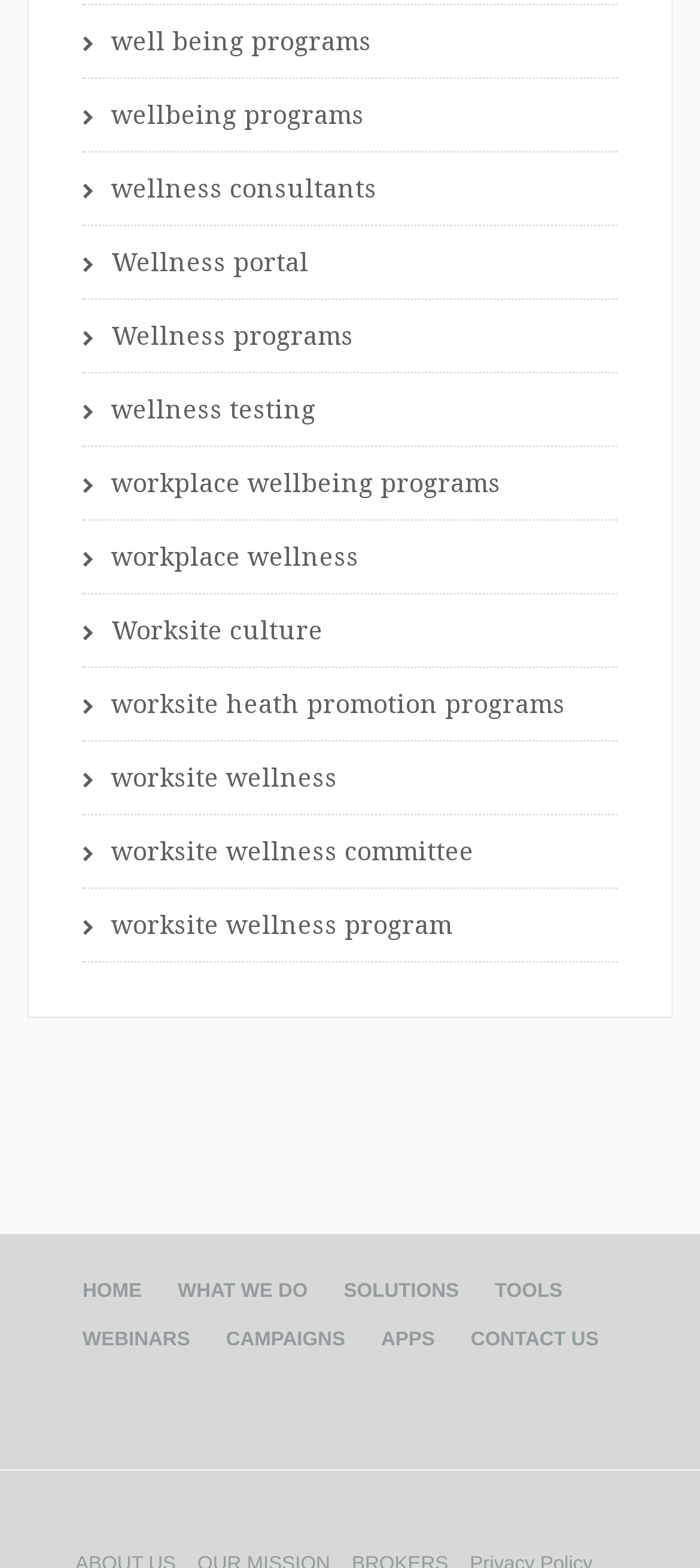Can you specify the bounding box coordinates for the region that should be clicked to fulfill this instruction: "click on wellbeing programs".

[0.118, 0.004, 0.882, 0.051]